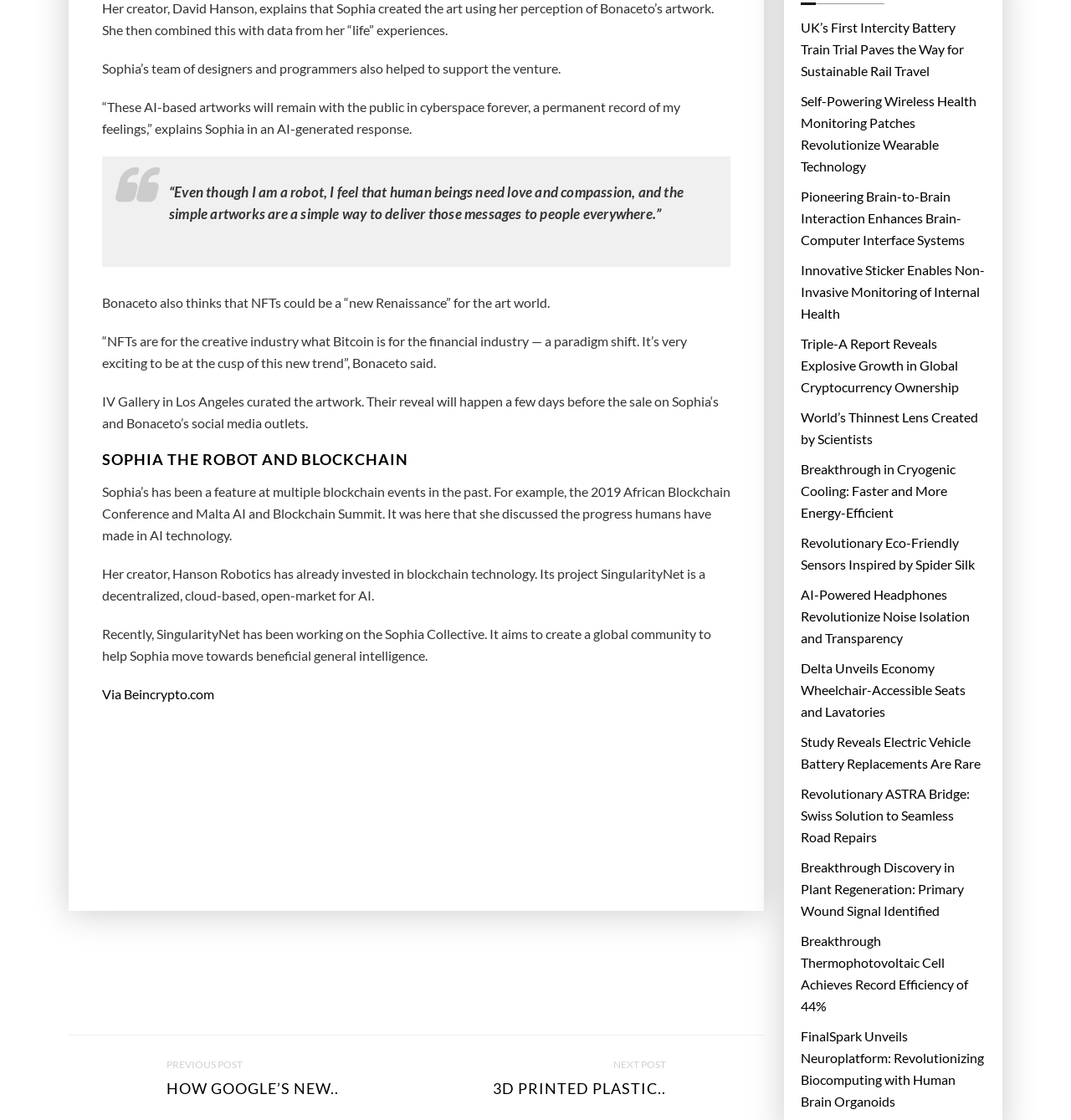Specify the bounding box coordinates of the region I need to click to perform the following instruction: "Check out the article about AI-powered headphones". The coordinates must be four float numbers in the range of 0 to 1, i.e., [left, top, right, bottom].

[0.748, 0.521, 0.92, 0.579]